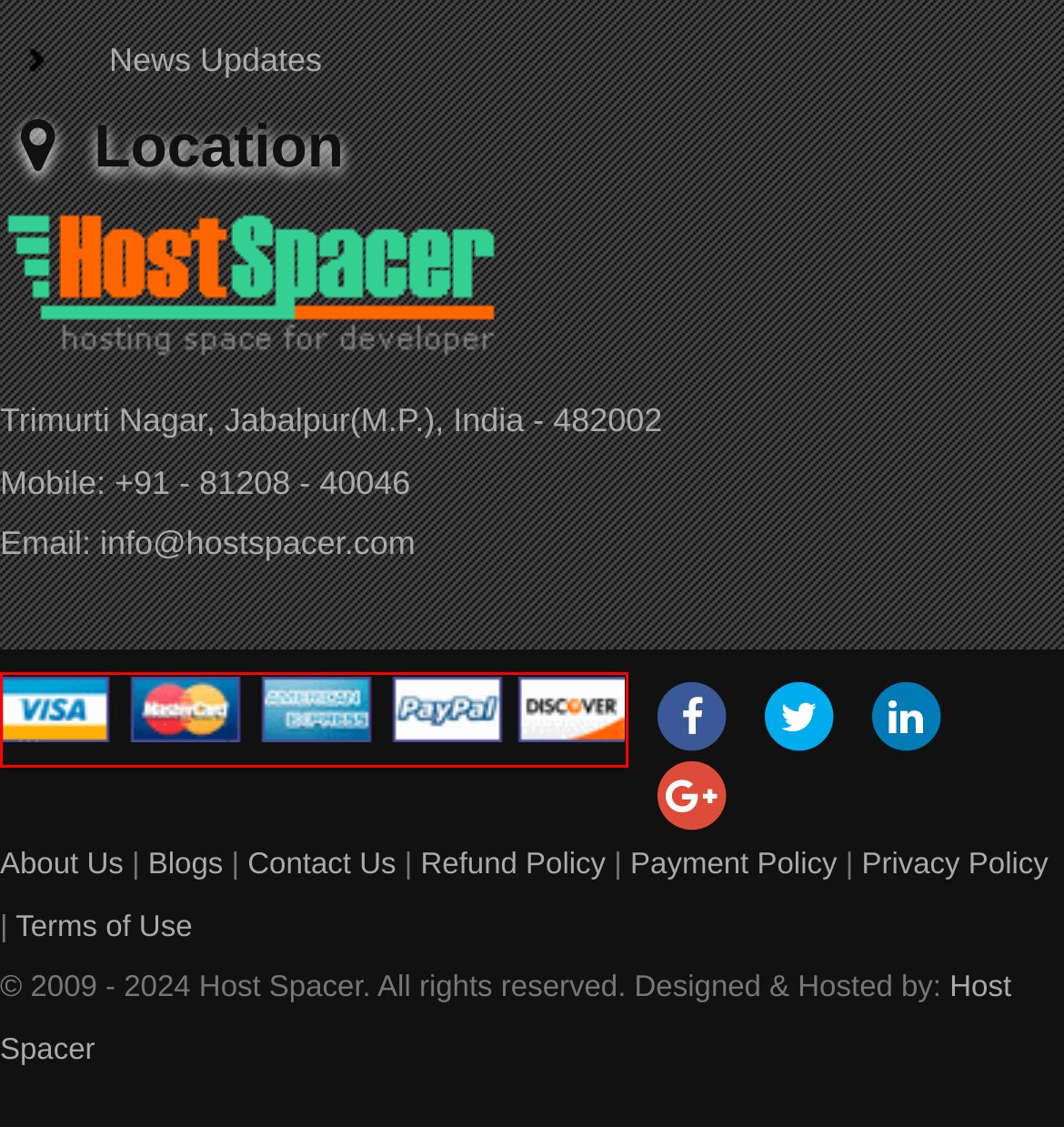Look at the screenshot of a webpage that includes a red bounding box around a UI element. Select the most appropriate webpage description that matches the page seen after clicking the highlighted element. Here are the candidates:
A. HostSpacer | HostSpacer - The leading web solutions provider in India
B. HostSpacer | Software License
C. HostSpacer | Payment methods and options for web hosting and domain registration
D. HostSpacer | Terms of Use
E. HostSpacer | SSL Certifiactes
F. HostSpacer | Privacy Policy
G. HostSpacer | index
H. HostSpacer | SEO

C